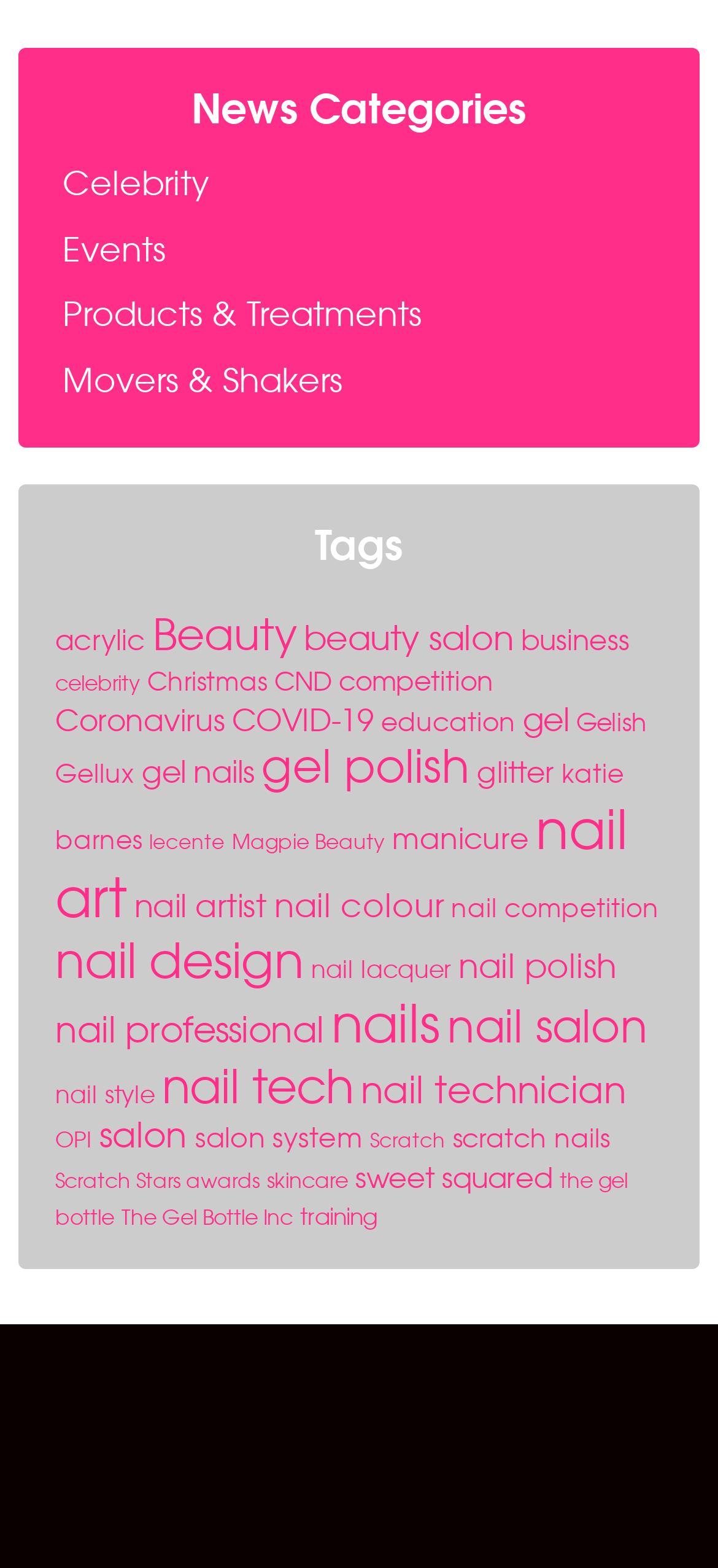Locate the bounding box coordinates of the element that should be clicked to fulfill the instruction: "Browse Products & Treatments".

[0.051, 0.18, 0.949, 0.221]